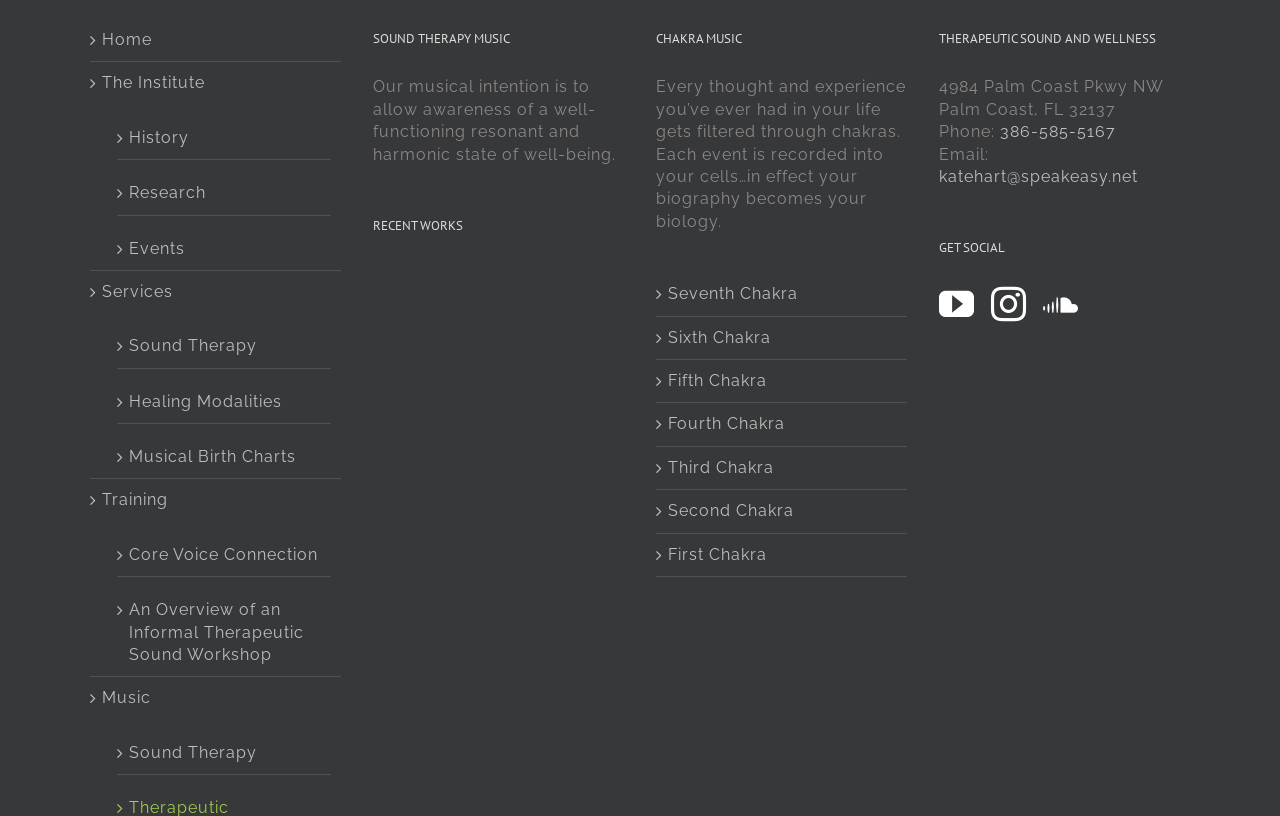Find and provide the bounding box coordinates for the UI element described here: "title="Renegotiating Karma for Sovereignty"". The coordinates should be given as four float numbers between 0 and 1: [left, top, right, bottom].

[0.291, 0.632, 0.338, 0.709]